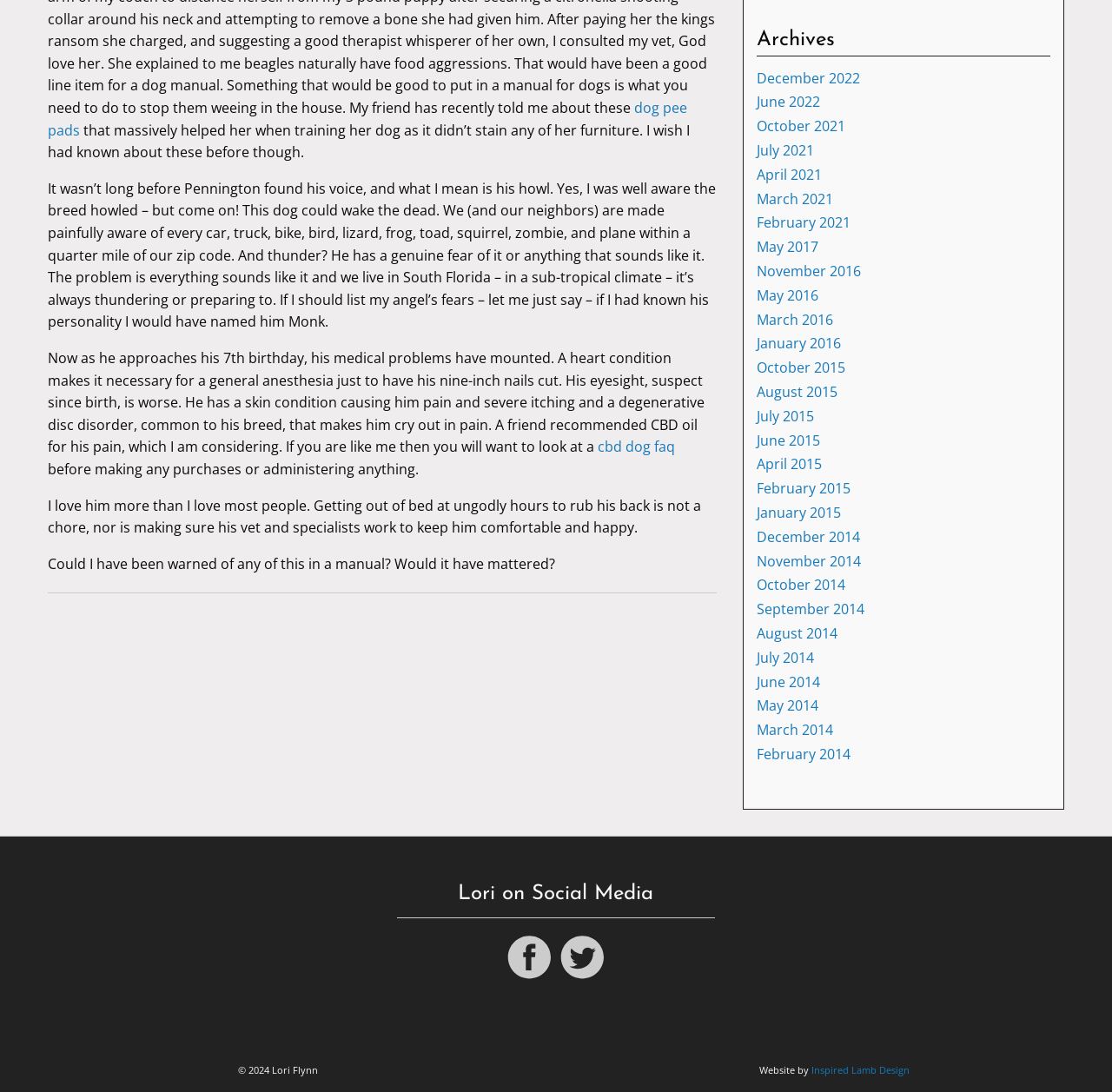Given the element description "100th", identify the bounding box of the corresponding UI element.

None